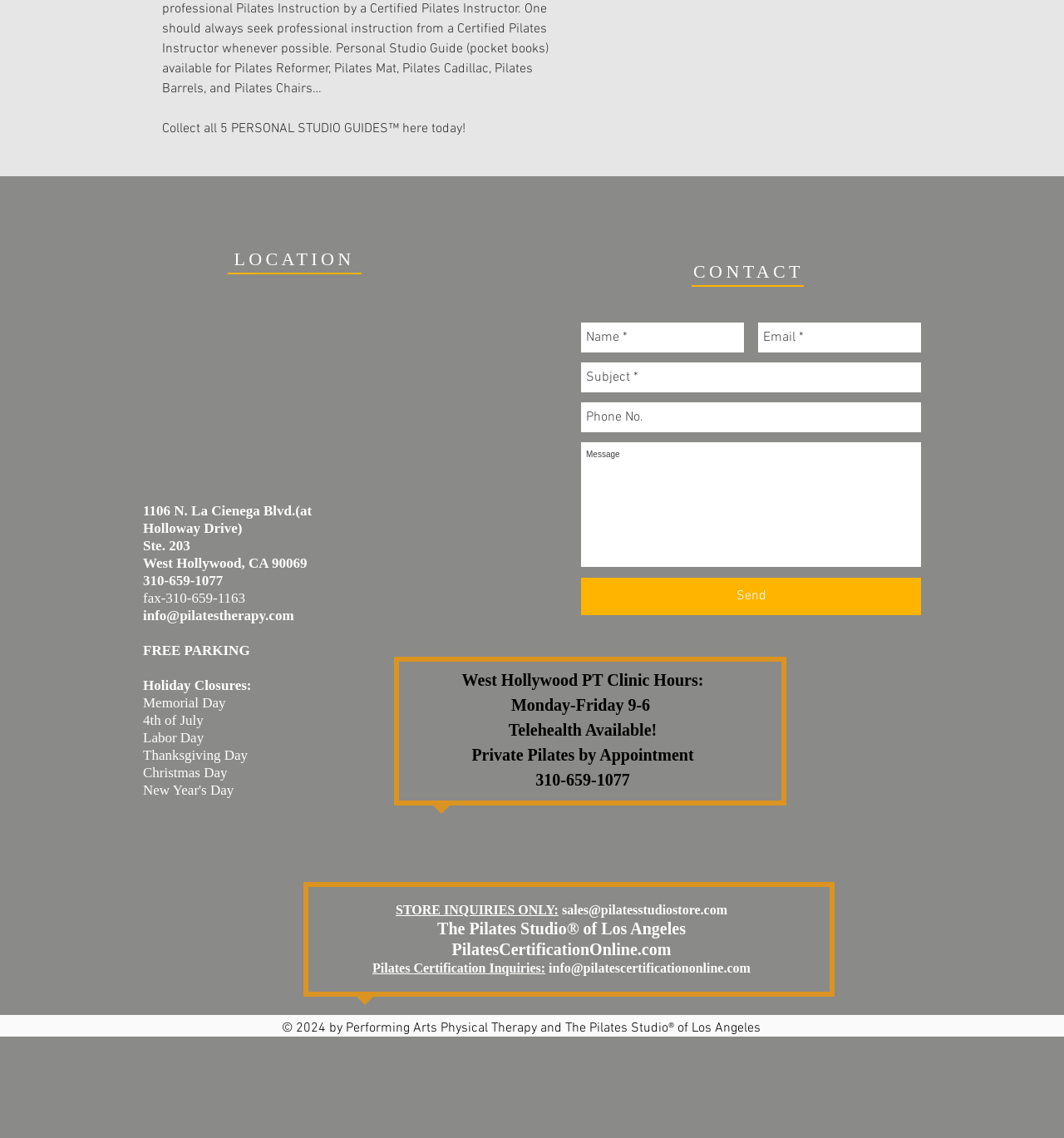Determine the coordinates of the bounding box that should be clicked to complete the instruction: "Email info@pilatestherapy.com". The coordinates should be represented by four float numbers between 0 and 1: [left, top, right, bottom].

[0.134, 0.534, 0.276, 0.548]